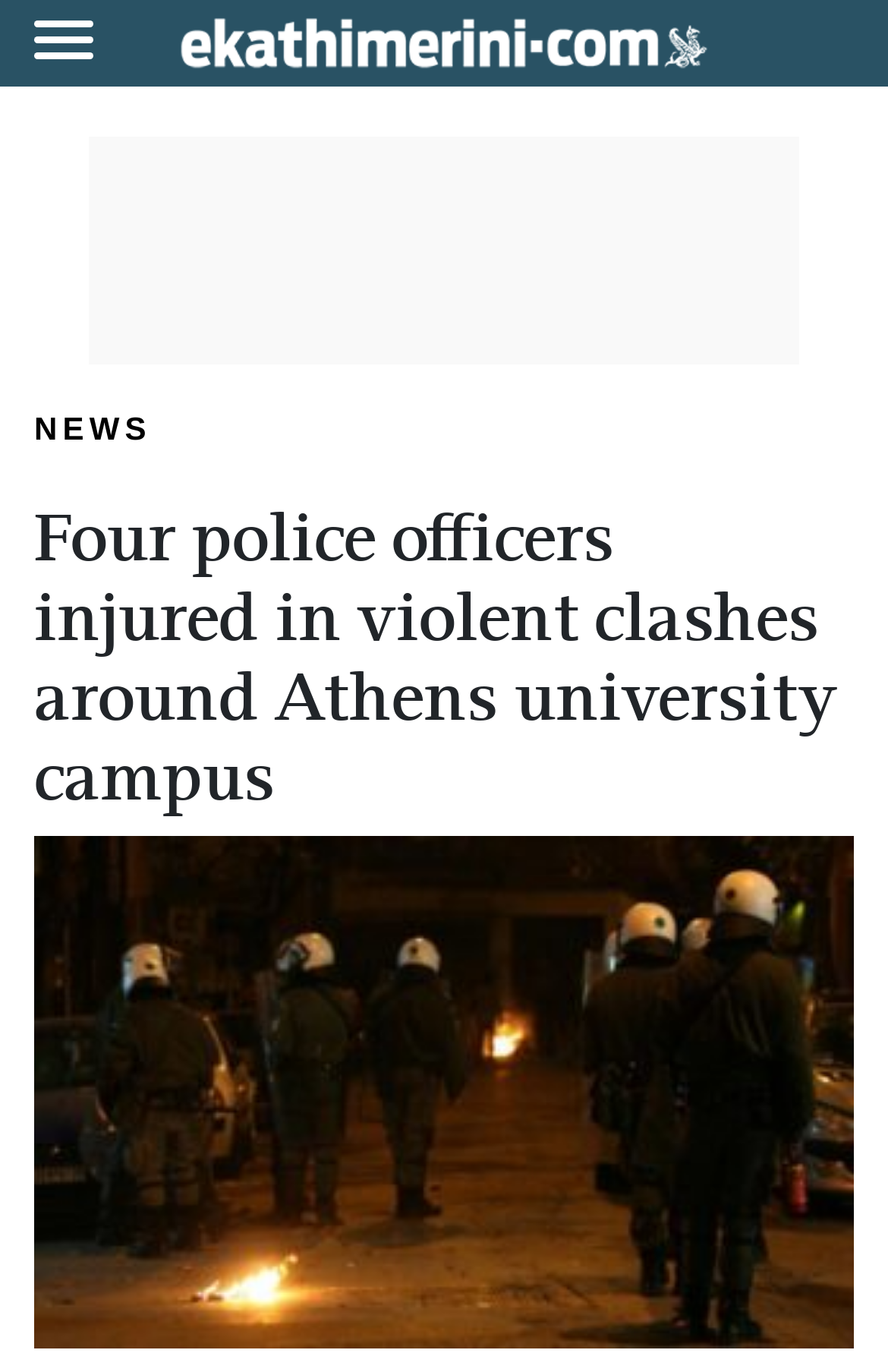Extract the main headline from the webpage and generate its text.

Four police officers injured in violent clashes around Athens university campus